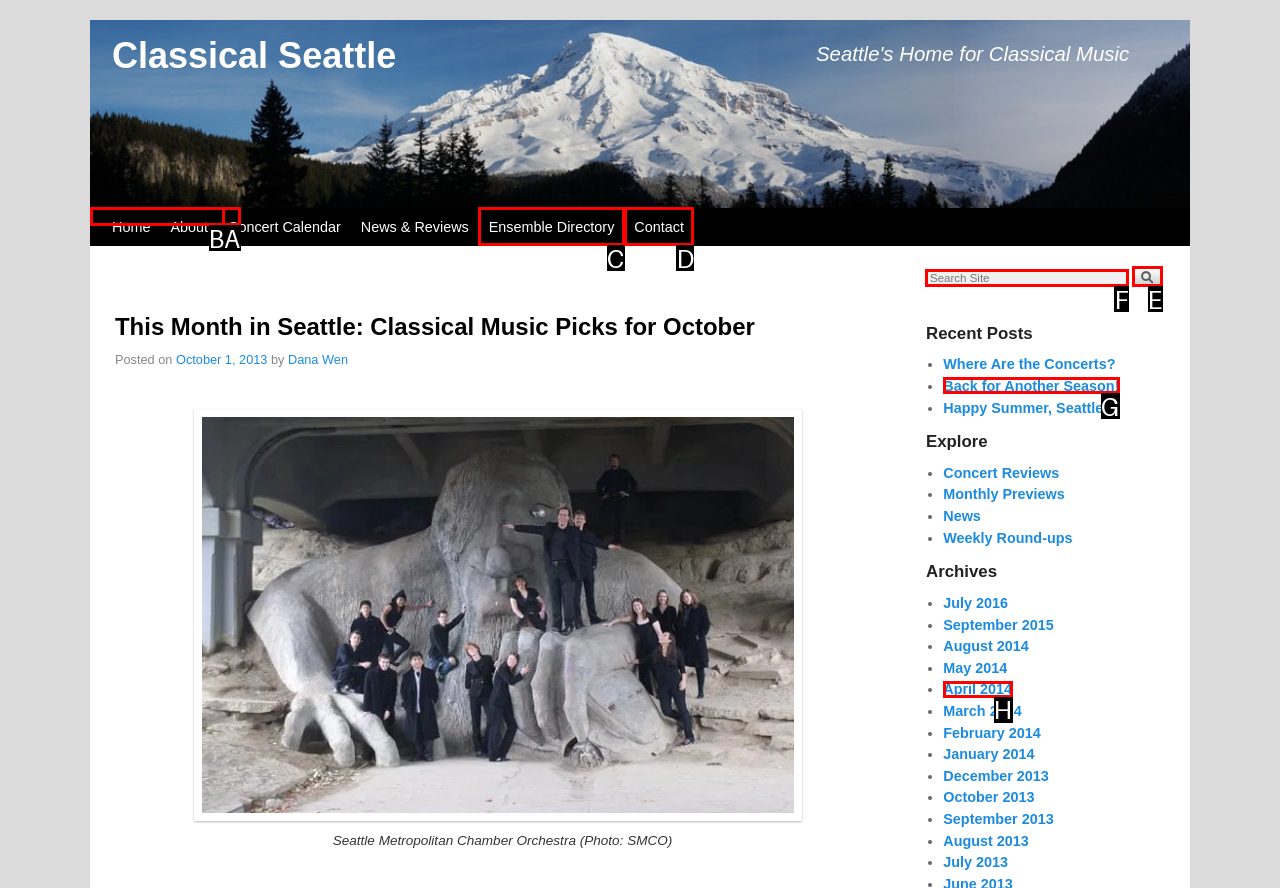Determine the letter of the UI element I should click on to complete the task: Search for something from the provided choices in the screenshot.

F